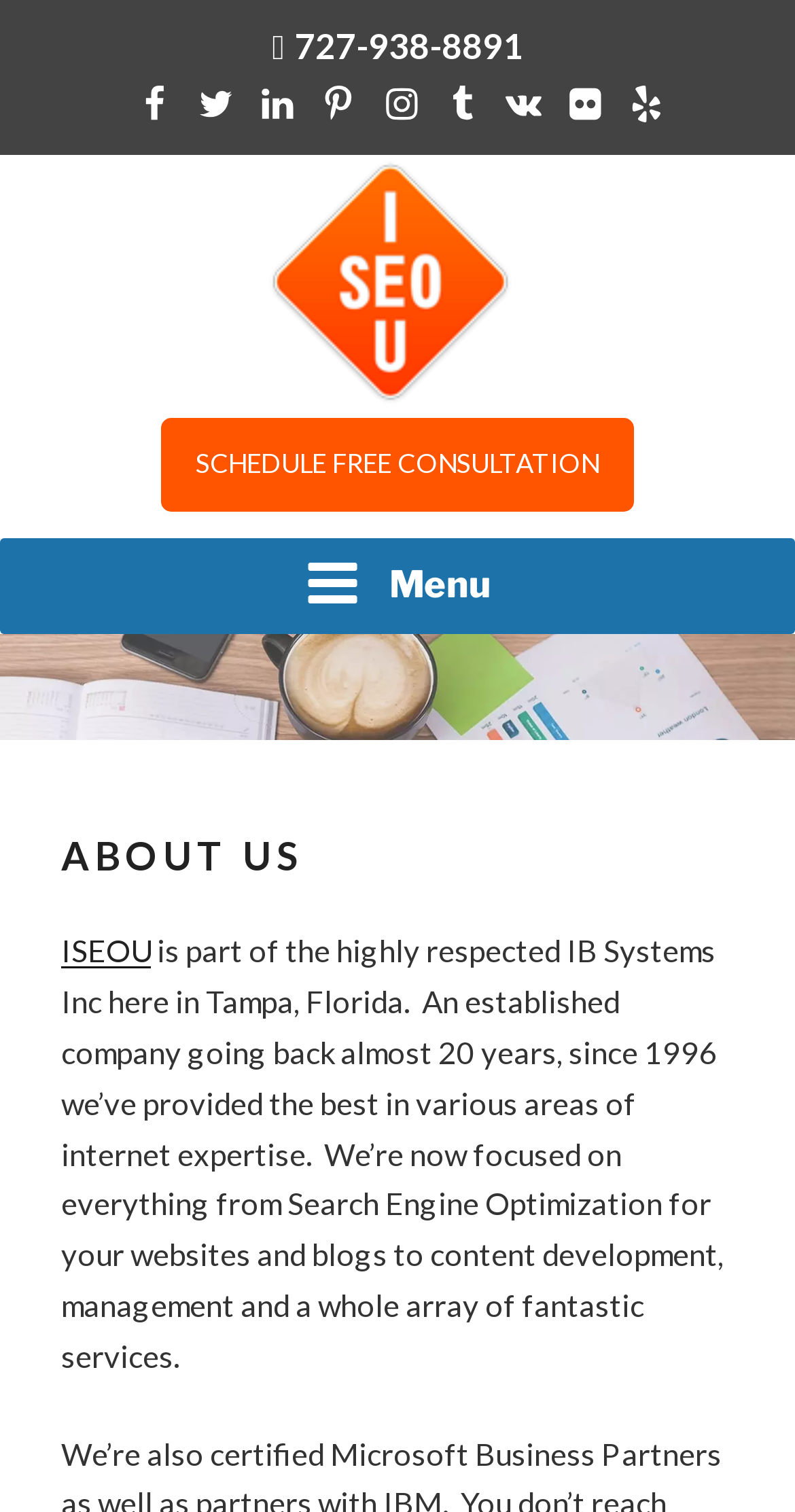Identify the bounding box coordinates for the UI element described as: "alt="Check In Morocco"".

None